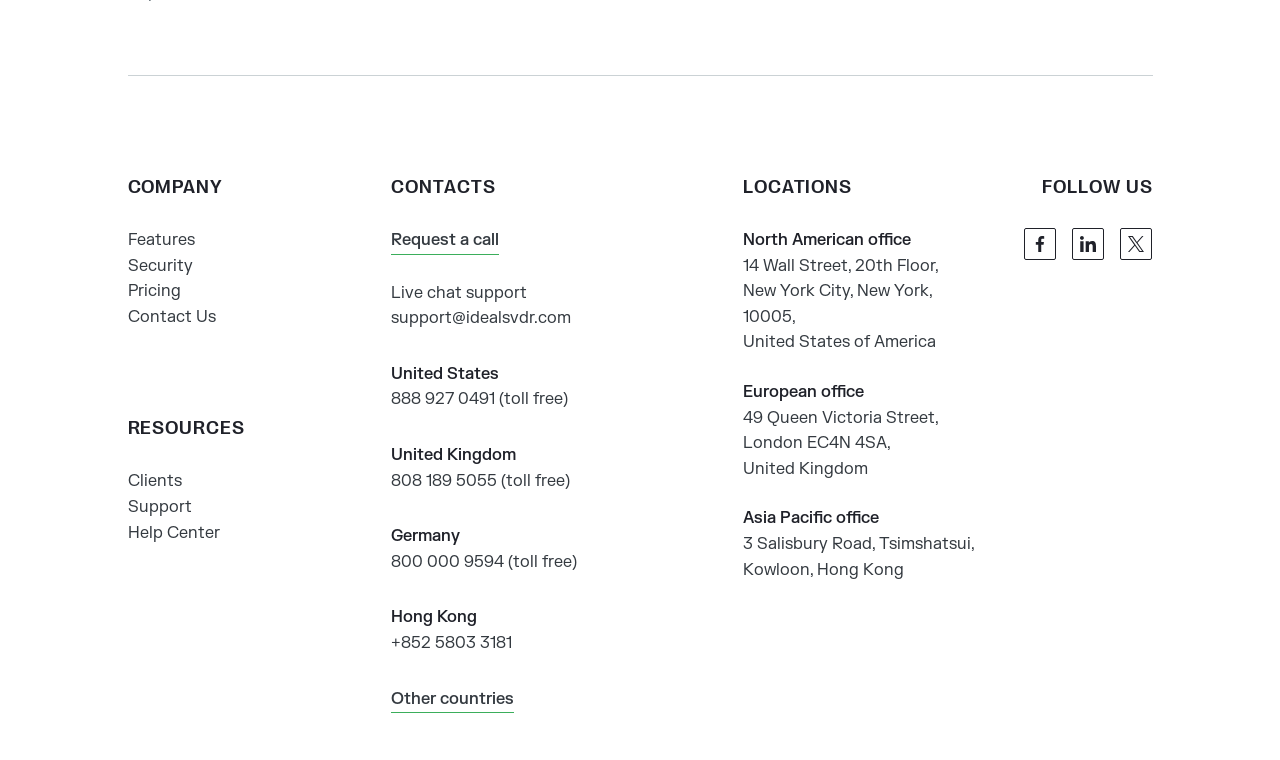Find the bounding box coordinates of the element's region that should be clicked in order to follow the given instruction: "Click on Features". The coordinates should consist of four float numbers between 0 and 1, i.e., [left, top, right, bottom].

[0.1, 0.303, 0.152, 0.329]